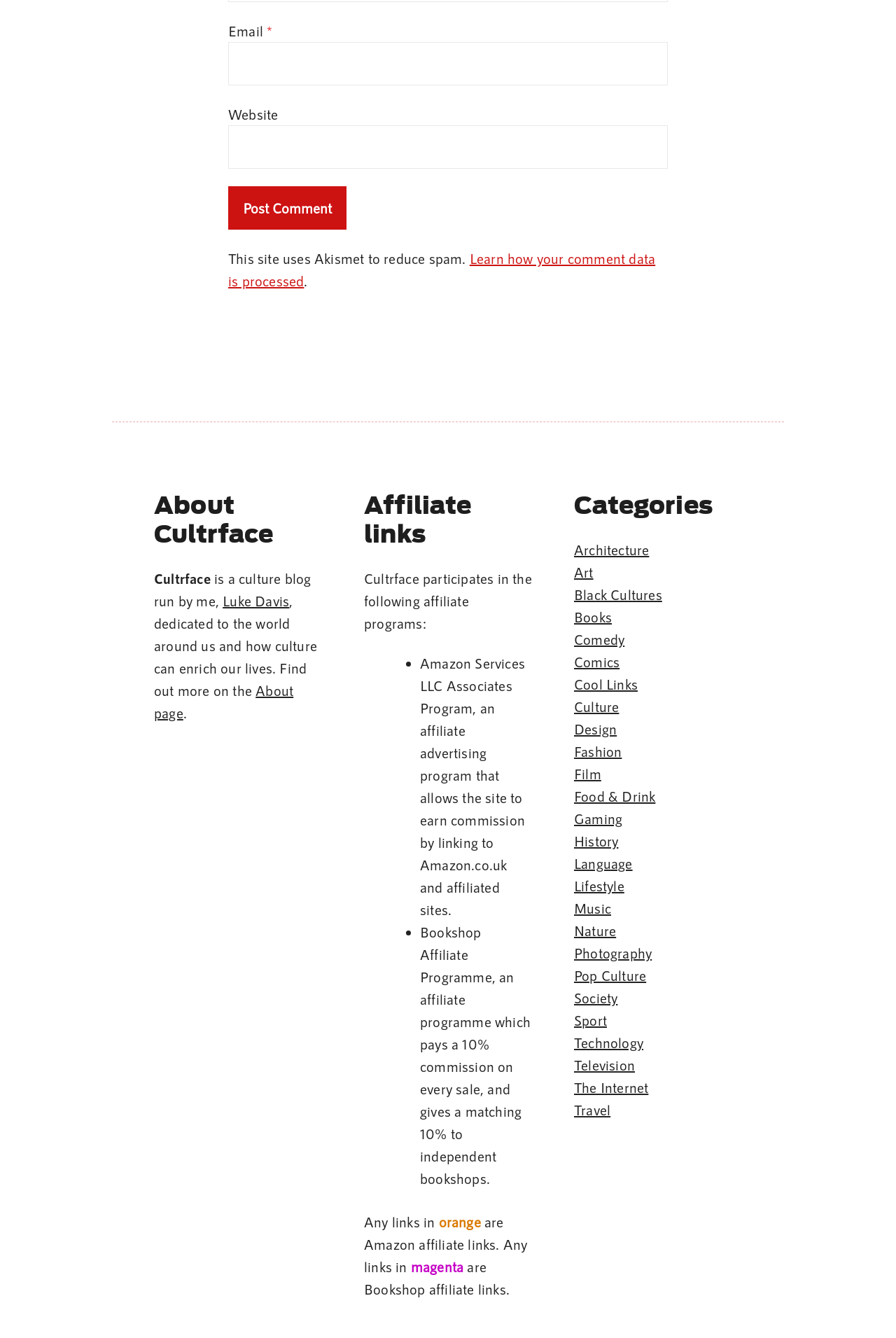What is the name of the affiliate program mentioned?
From the screenshot, supply a one-word or short-phrase answer.

Amazon Services LLC Associates Program